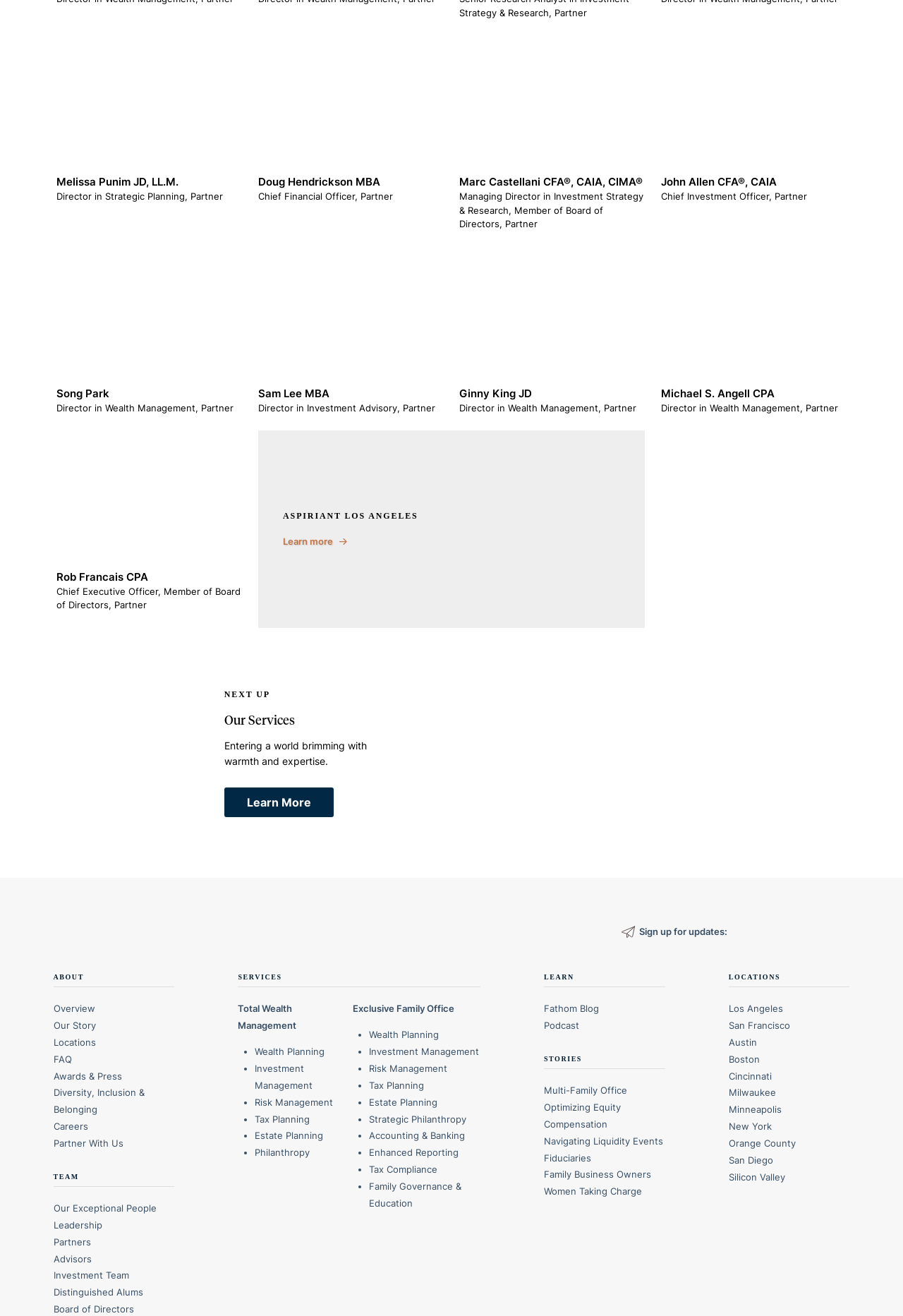Answer the question with a brief word or phrase:
How many social media links are at the bottom of the webpage?

4